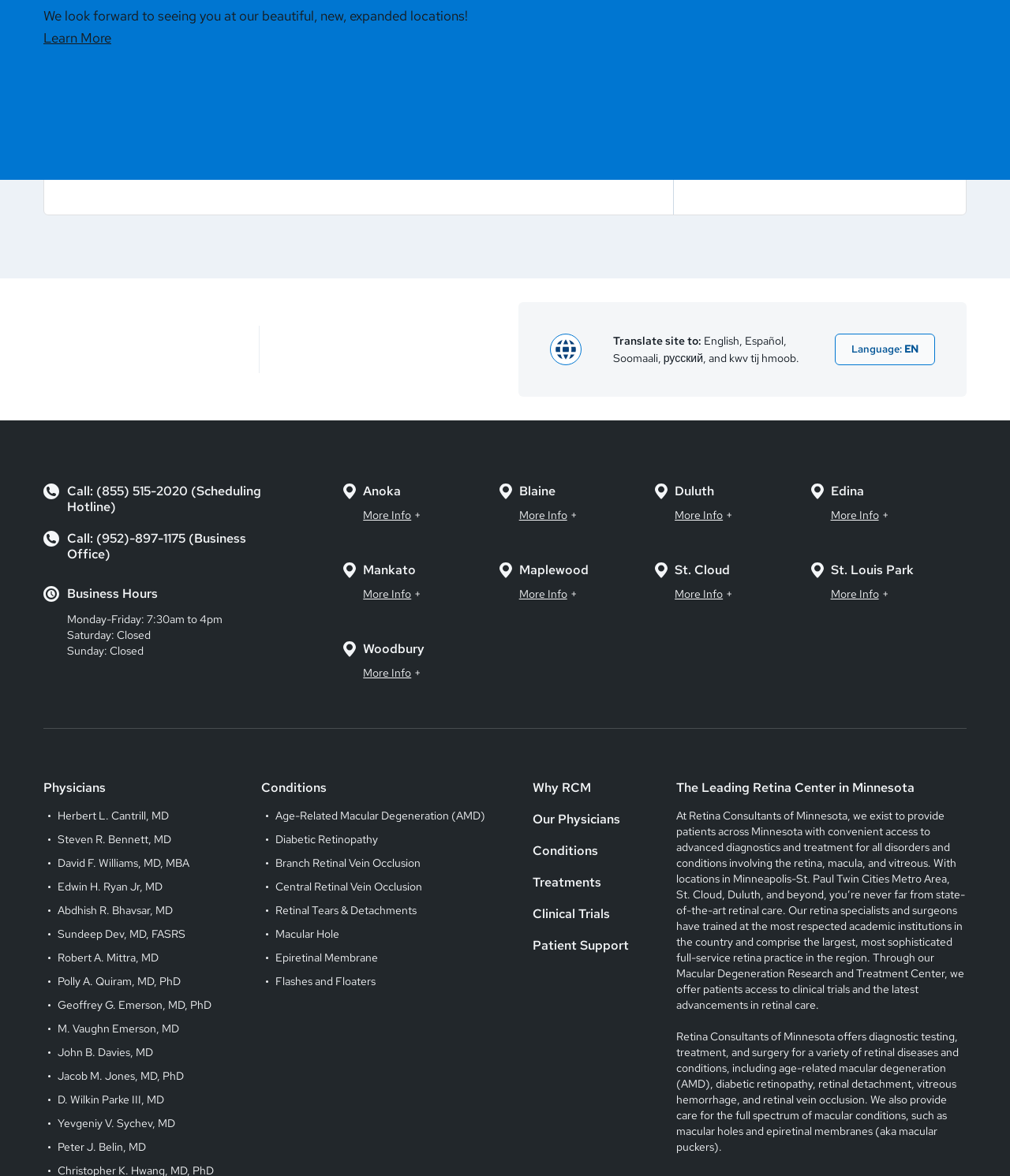How many locations does Retina Consultants of Minnesota have?
Please give a detailed answer to the question using the information shown in the image.

Based on the webpage, I can see multiple buttons with 'More Info +' labels, each corresponding to a different location, such as Anoka, Blaine, Duluth, Edina, Mankato, Maplewood, St. Cloud, St. Louis Park, and Woodbury. This indicates that Retina Consultants of Minnesota has multiple locations.